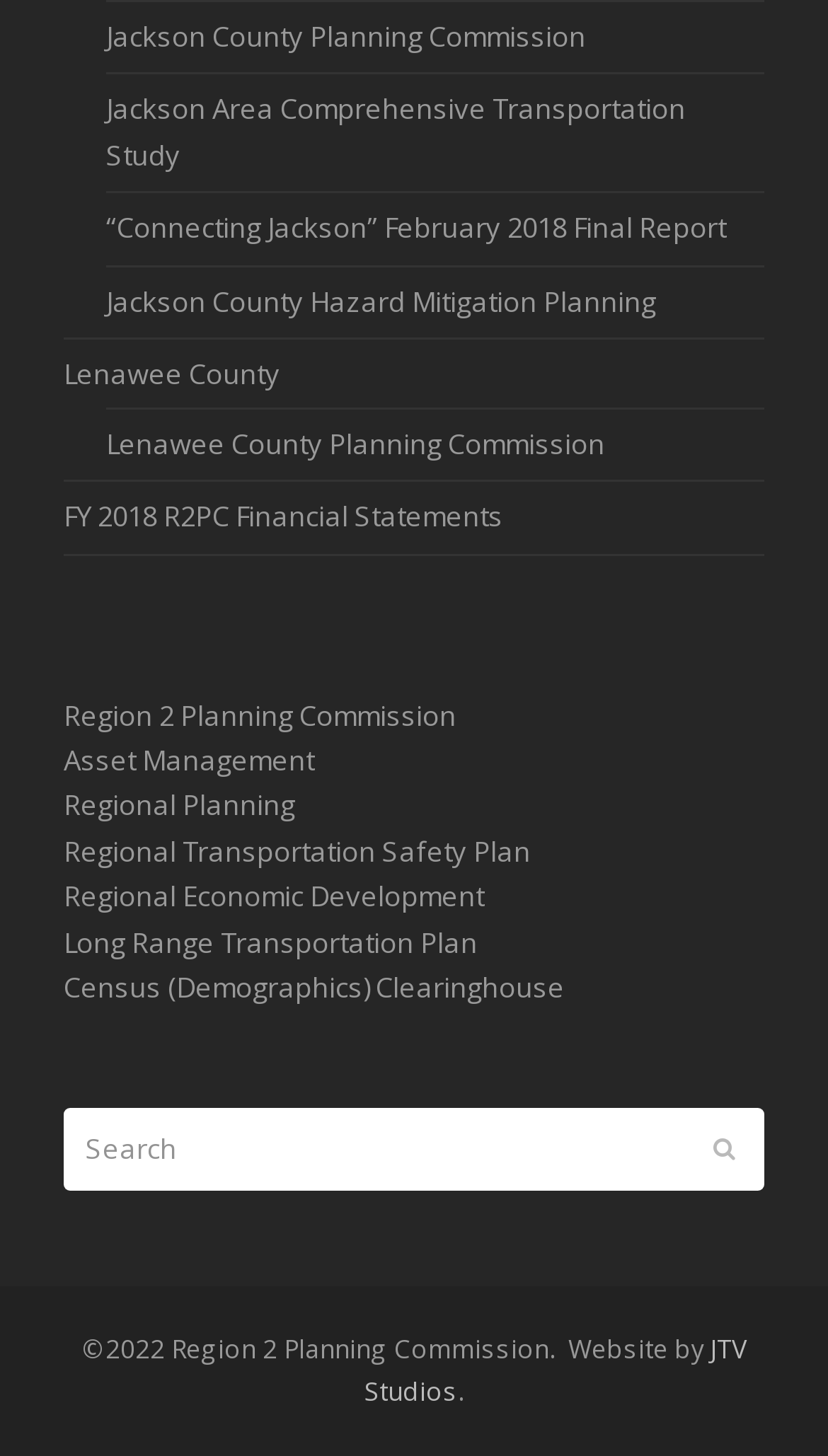Based on the image, please elaborate on the answer to the following question:
What is the name of the planning commission?

I found the answer by looking at the links on the webpage, specifically the one that says 'Region 2 Planning Commission' which is located at the top of the page.